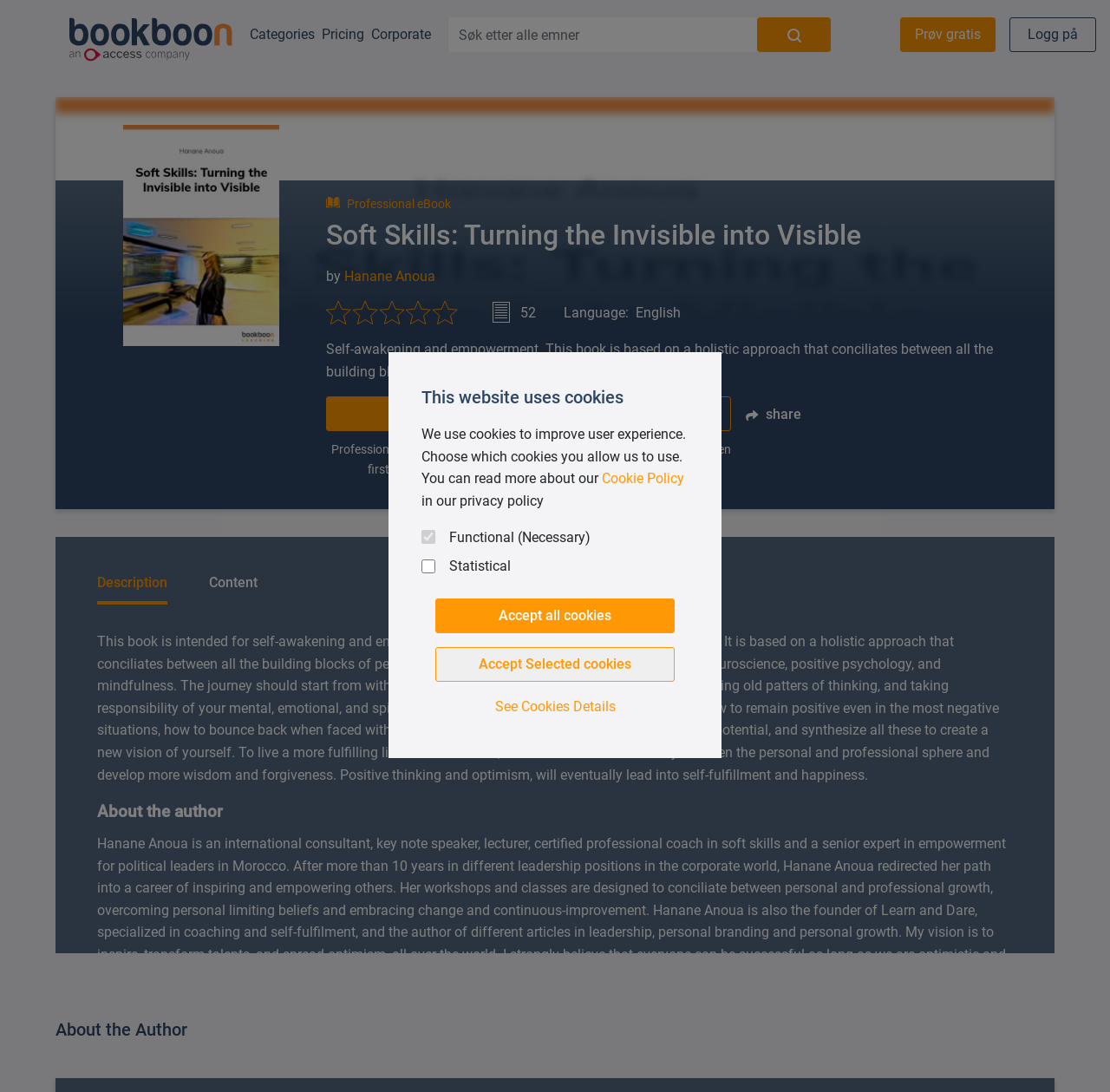Find and specify the bounding box coordinates that correspond to the clickable region for the instruction: "Search for all topics".

[0.404, 0.016, 0.748, 0.047]